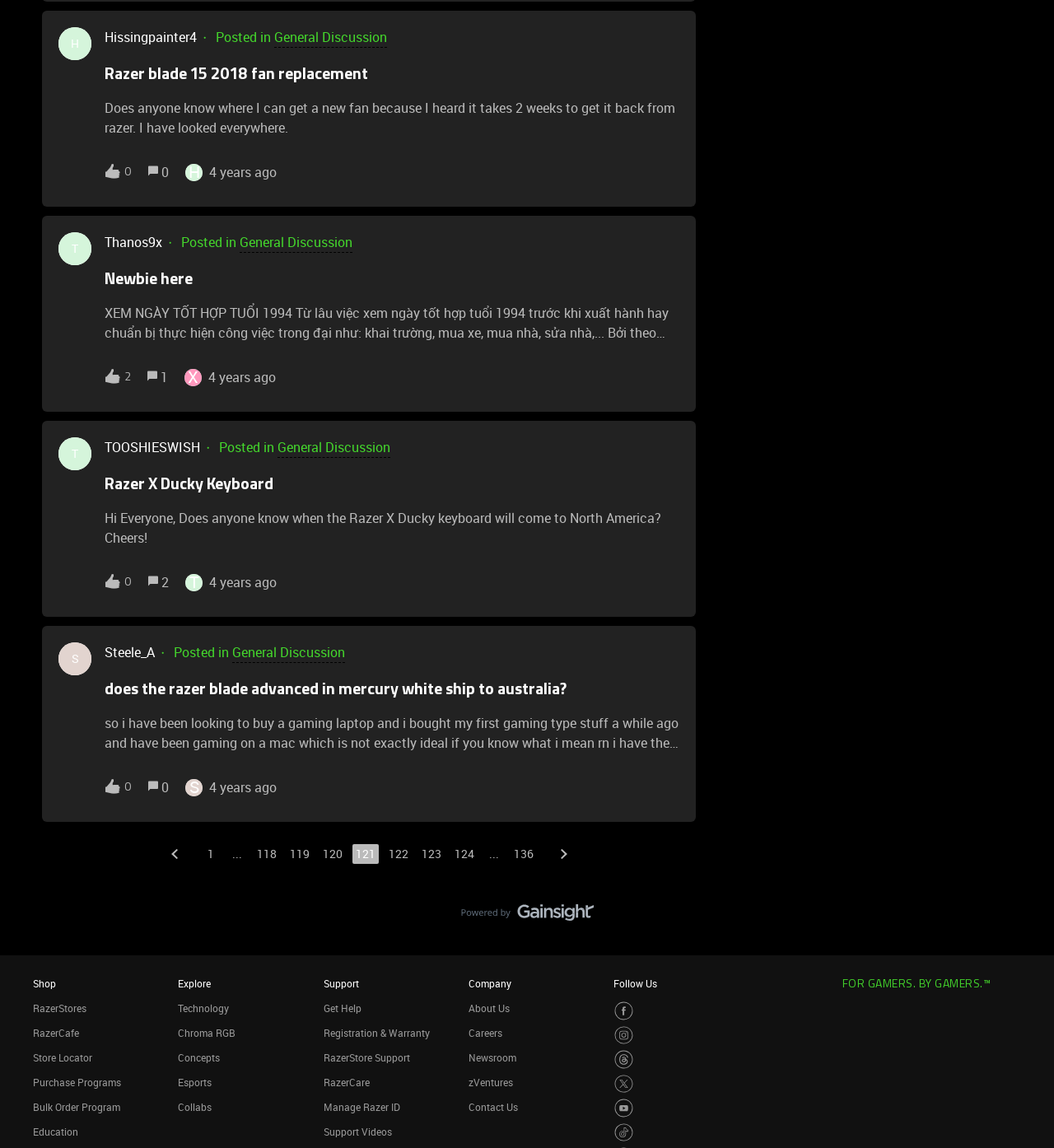Using the webpage screenshot, find the UI element described by Education. Provide the bounding box coordinates in the format (top-left x, top-left y, bottom-right x, bottom-right y), ensuring all values are floating point numbers between 0 and 1.

[0.031, 0.98, 0.074, 0.992]